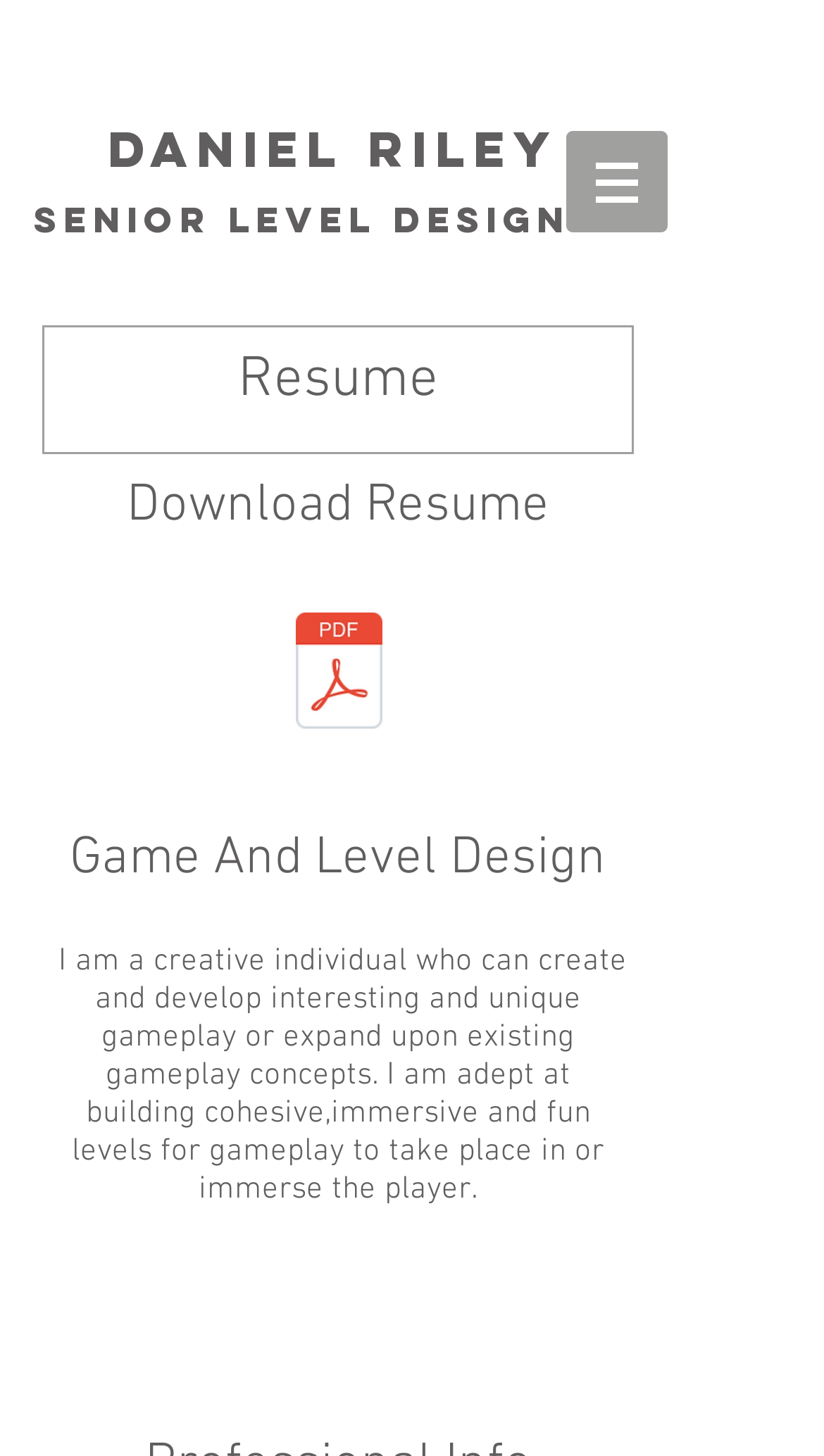Answer the following query concisely with a single word or phrase:
What is the main focus of Daniel Riley's work?

Game and Level Design